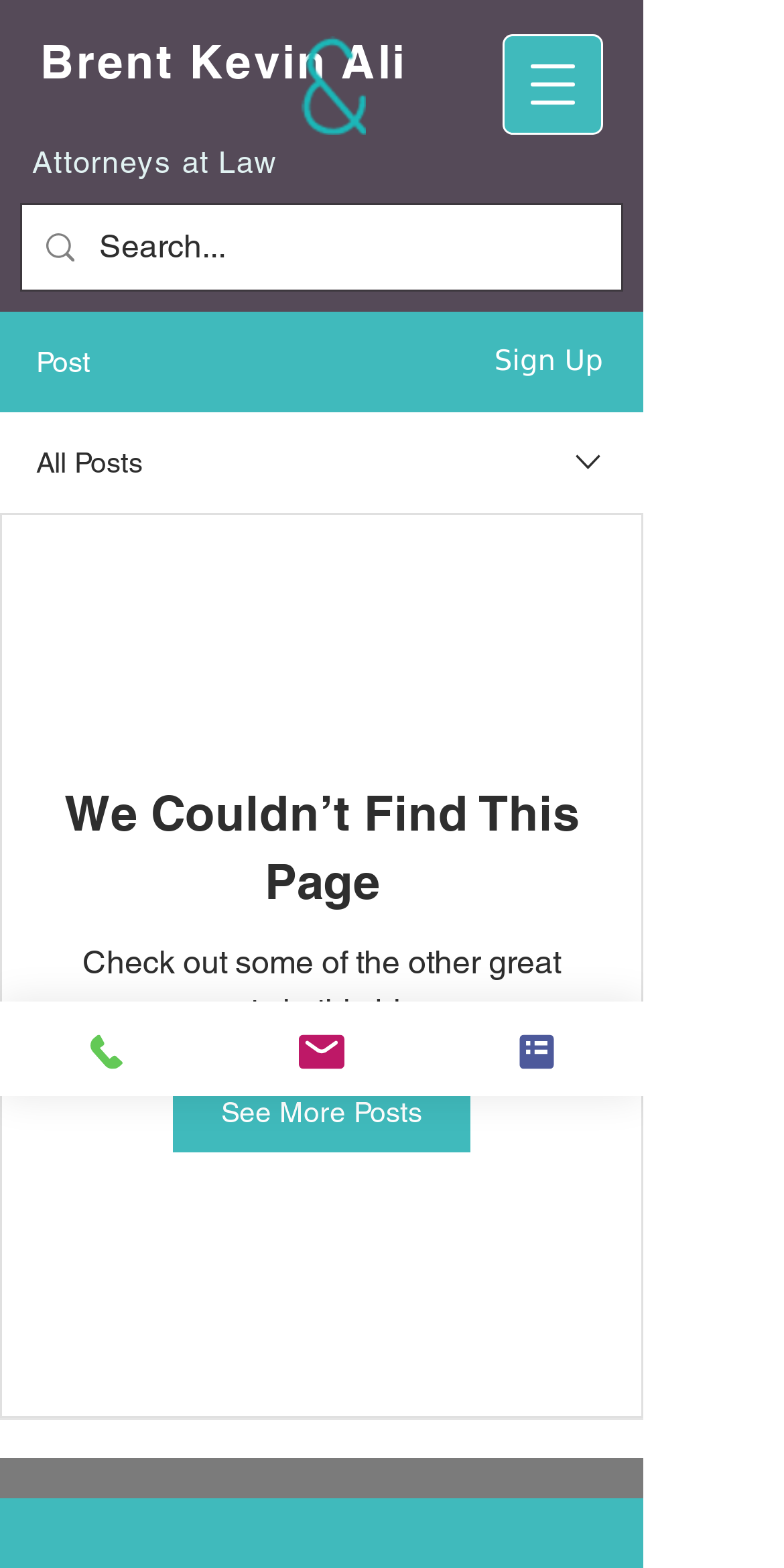Calculate the bounding box coordinates of the UI element given the description: "We Couldn’t Find This Page".

[0.079, 0.496, 0.741, 0.583]